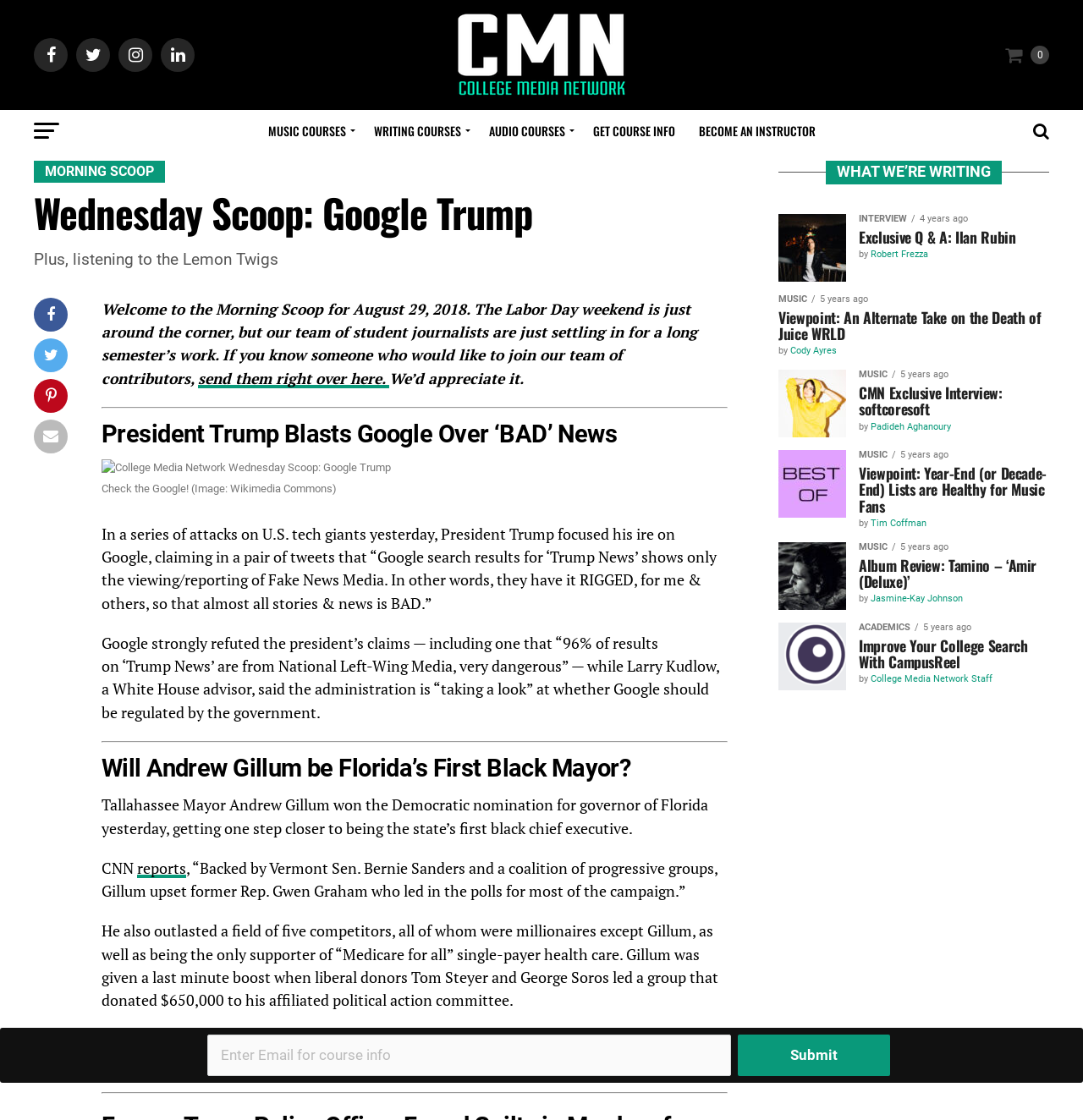Given the content of the image, can you provide a detailed answer to the question?
What is the name of the mayor mentioned in the article?

The article mentions 'Tallahassee Mayor Andrew Gillum' as the winner of the Democratic nomination for governor of Florida, indicating that Andrew Gillum is the mayor mentioned in the article.